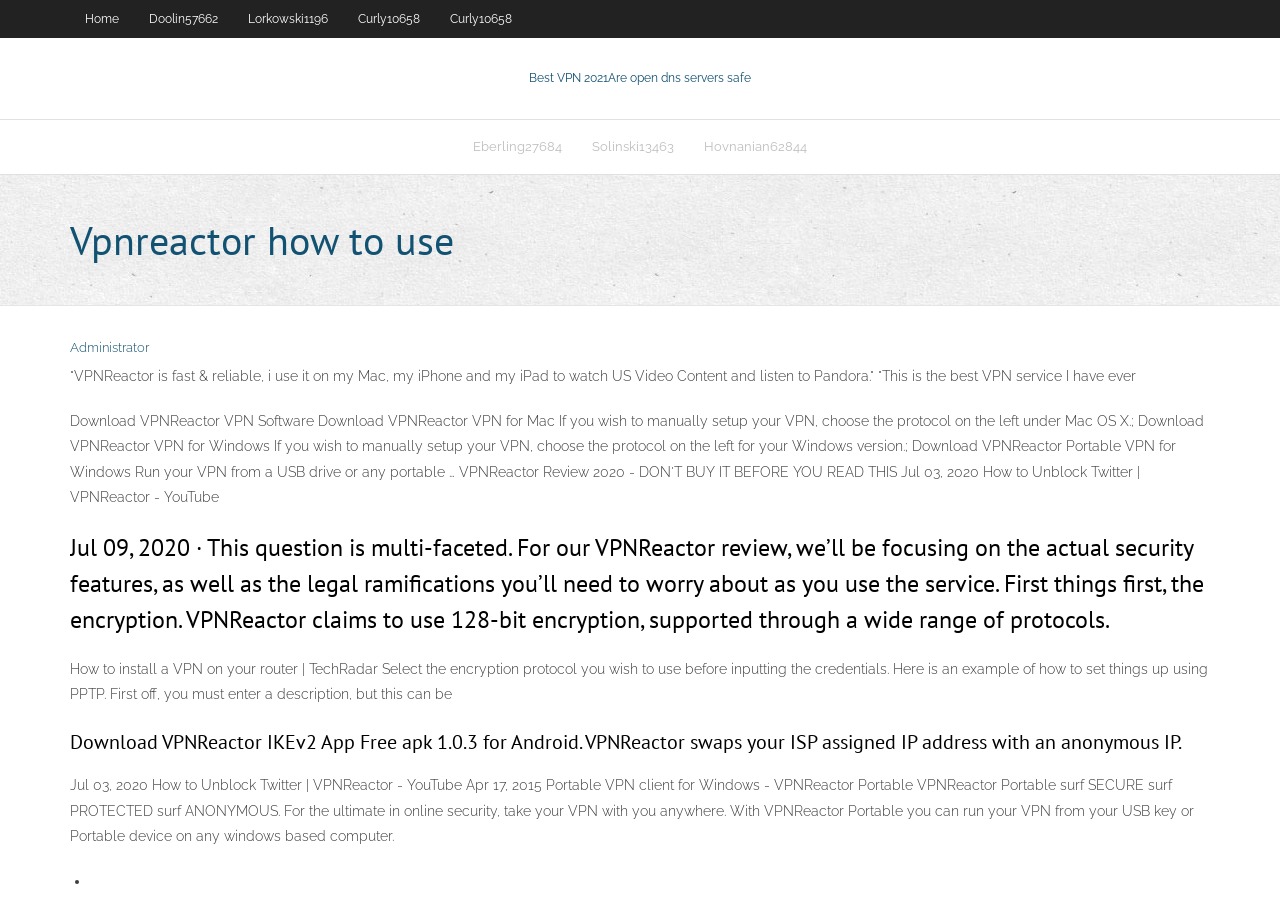Identify the webpage's primary heading and generate its text.

Vpnreactor how to use